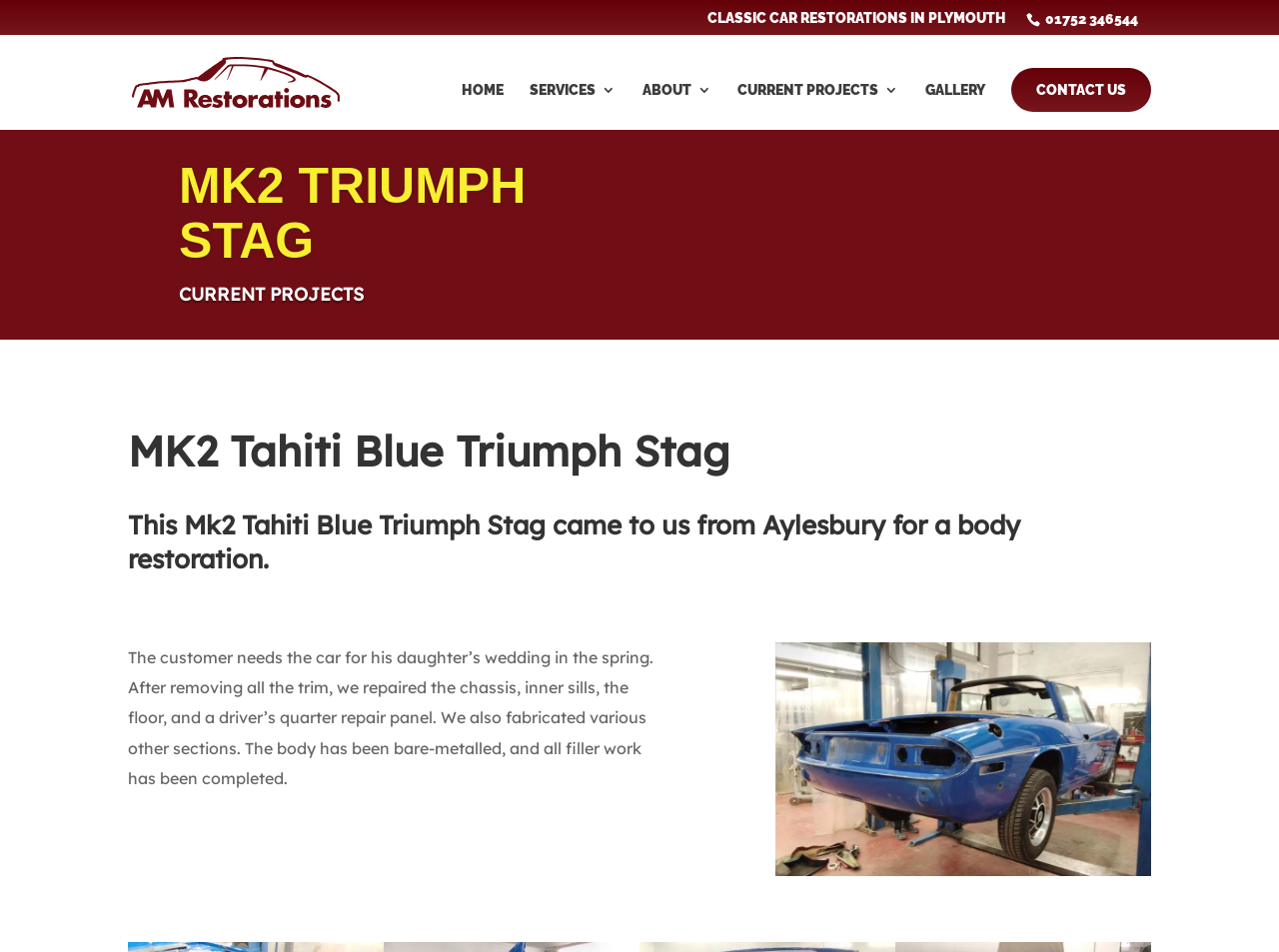Determine the bounding box coordinates for the element that should be clicked to follow this instruction: "go to the last link". The coordinates should be given as four float numbers between 0 and 1, in the format [left, top, right, bottom].

None